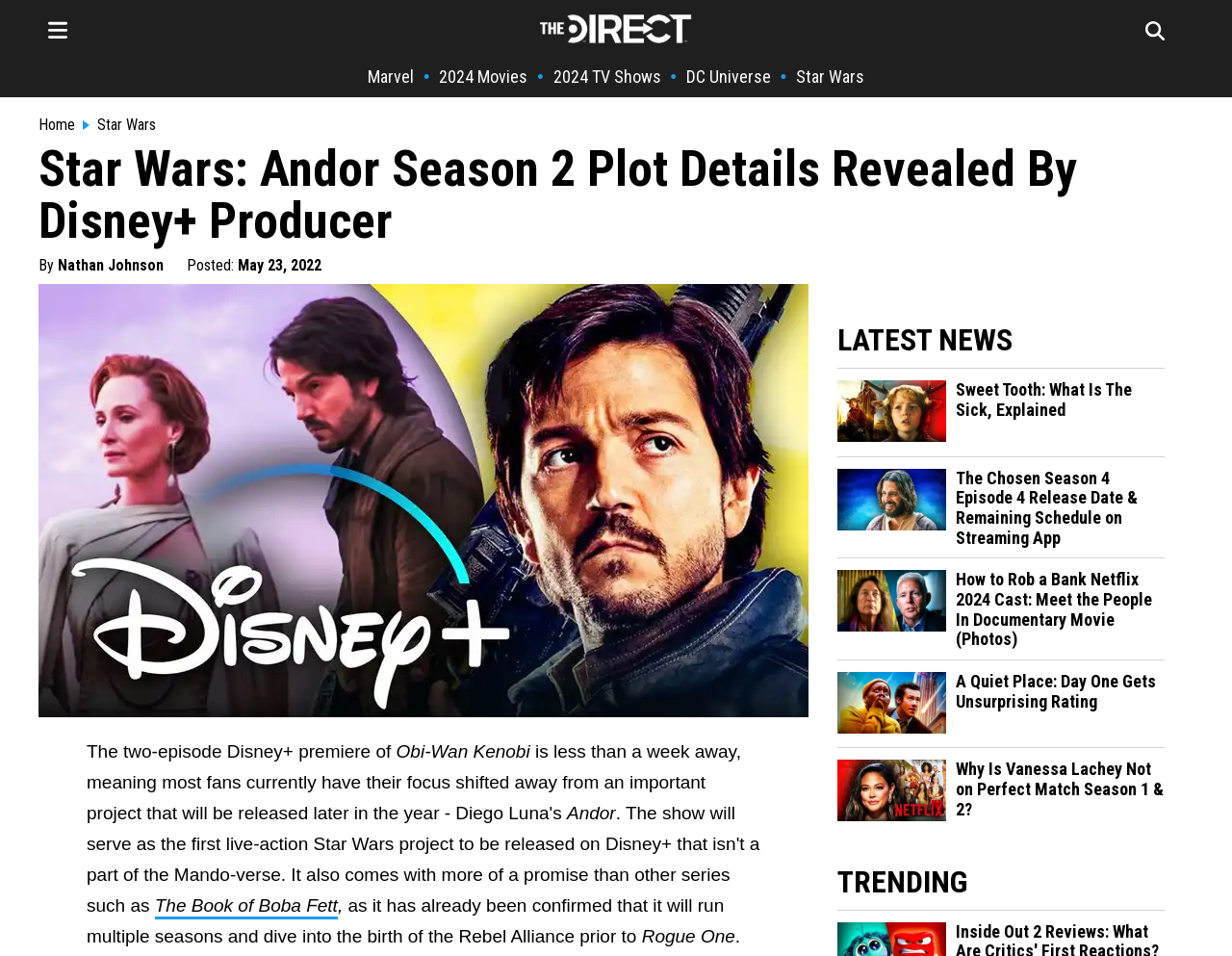Provide the bounding box coordinates in the format (top-left x, top-left y, bottom-right x, bottom-right y). All values are floating point numbers between 0 and 1. Determine the bounding box coordinate of the UI element described as: The Book of Boba Fett

[0.126, 0.937, 0.274, 0.962]